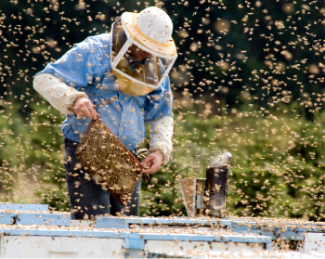What is the beekeeper handling?
Refer to the image and provide a thorough answer to the question.

The beekeeper is carefully handling a frame filled with honeycomb, which is a crucial part of the beekeeping process, showcasing the intricate details of their work.